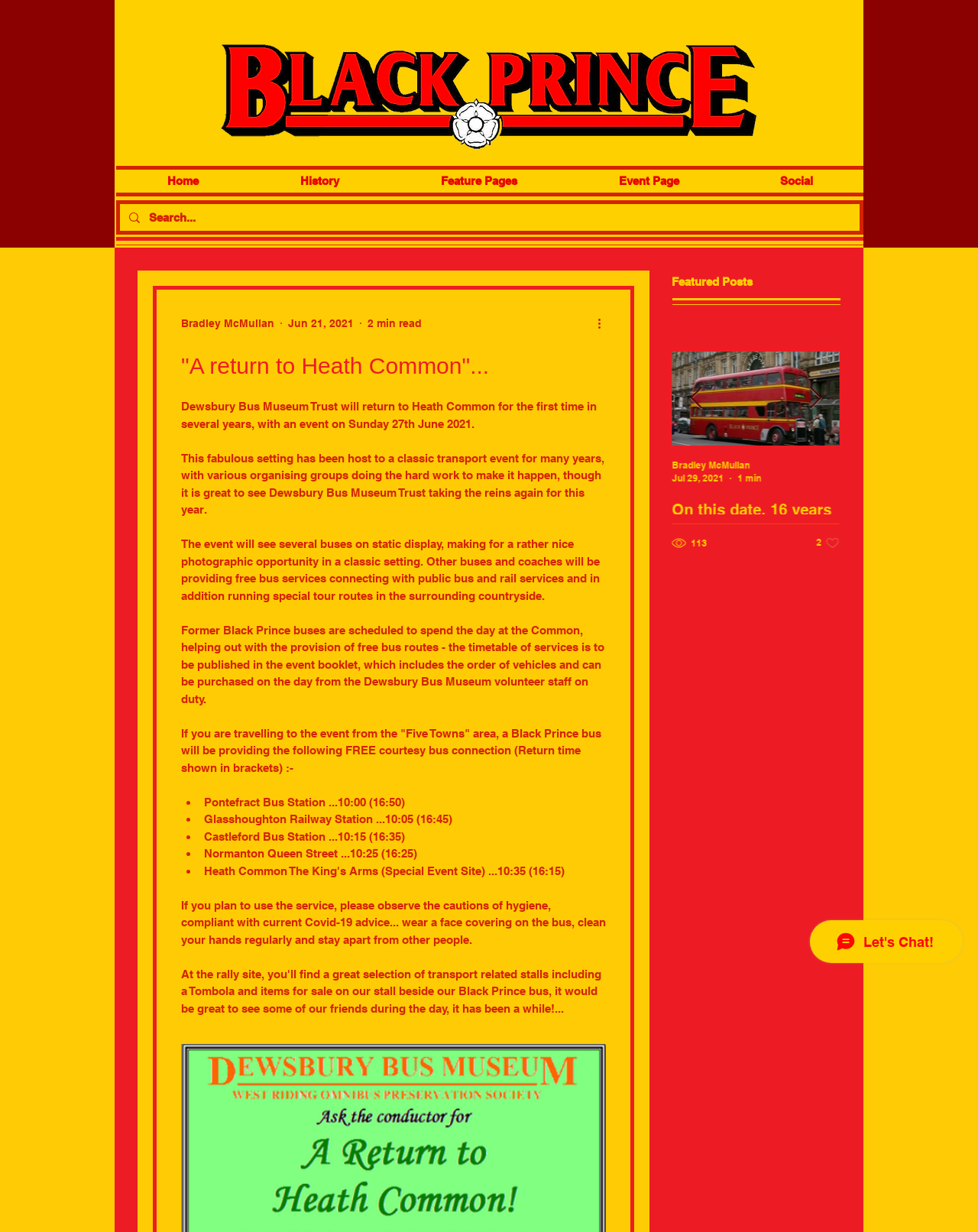Using the element description: "aria-label="Search..." name="q" placeholder="Search..."", determine the bounding box coordinates. The coordinates should be in the format [left, top, right, bottom], with values between 0 and 1.

[0.152, 0.166, 0.846, 0.188]